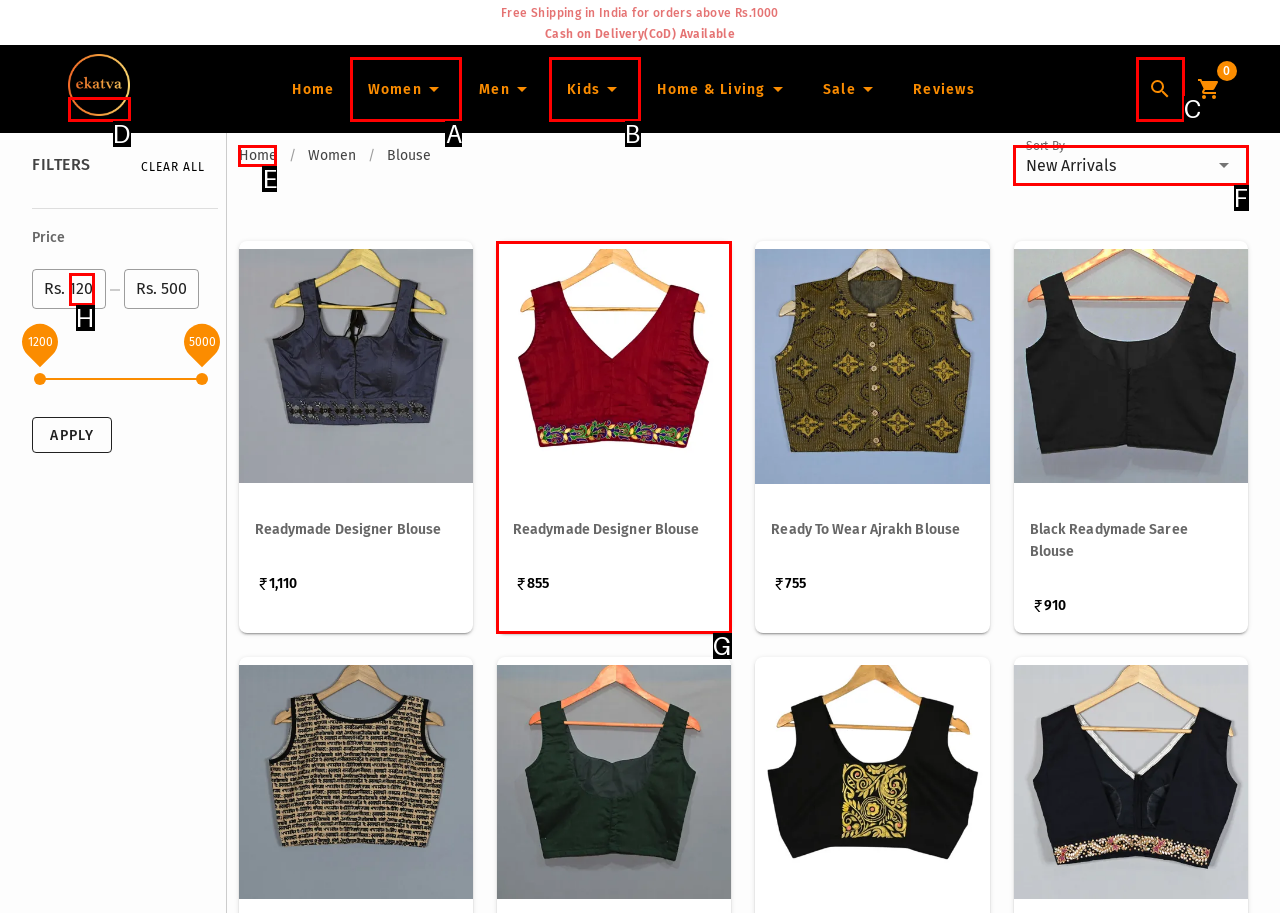Choose the letter of the UI element necessary for this task: Sort by new arrivals
Answer with the correct letter.

F